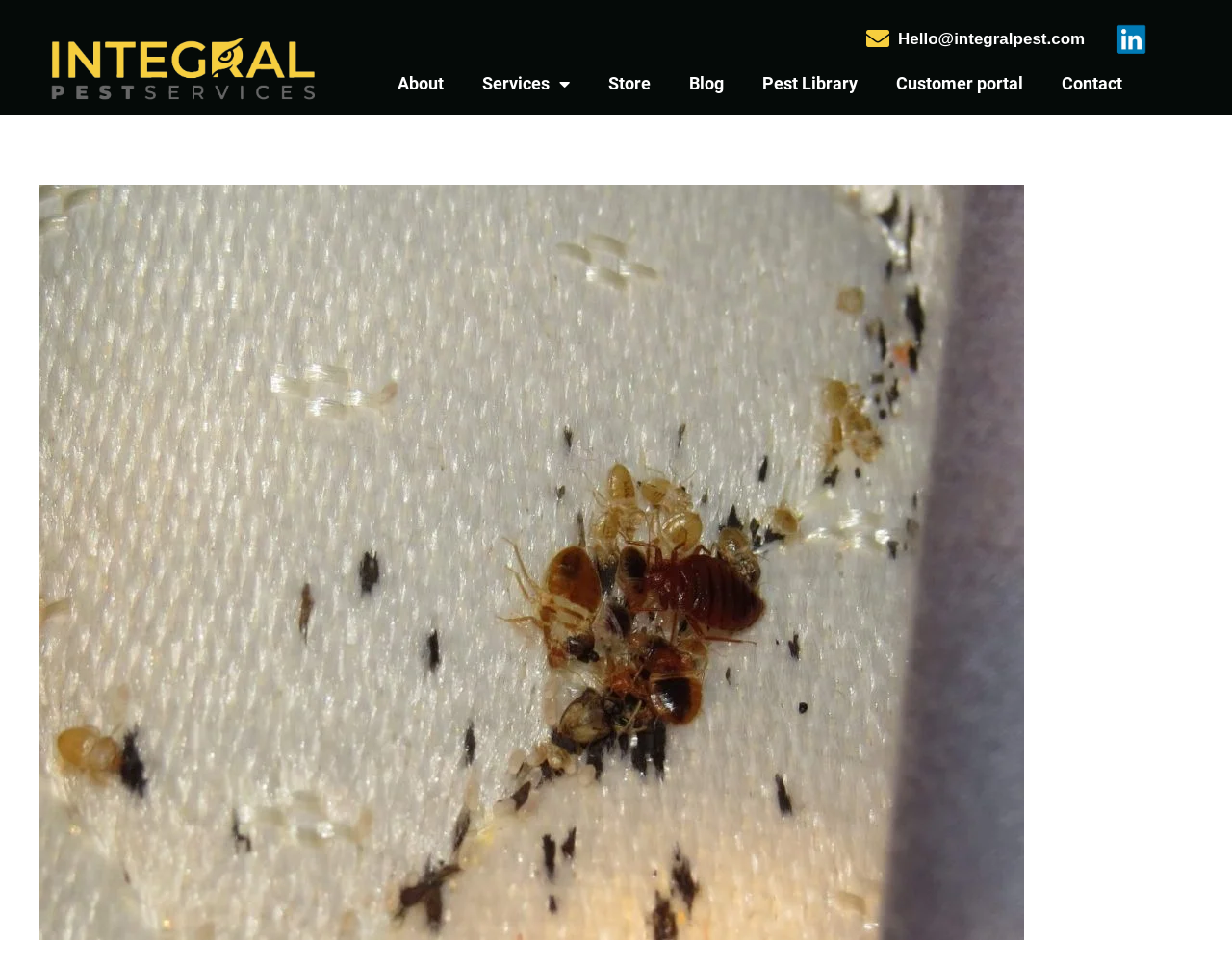Find the bounding box coordinates for the area that should be clicked to accomplish the instruction: "Click the 'About' link".

[0.307, 0.064, 0.375, 0.11]